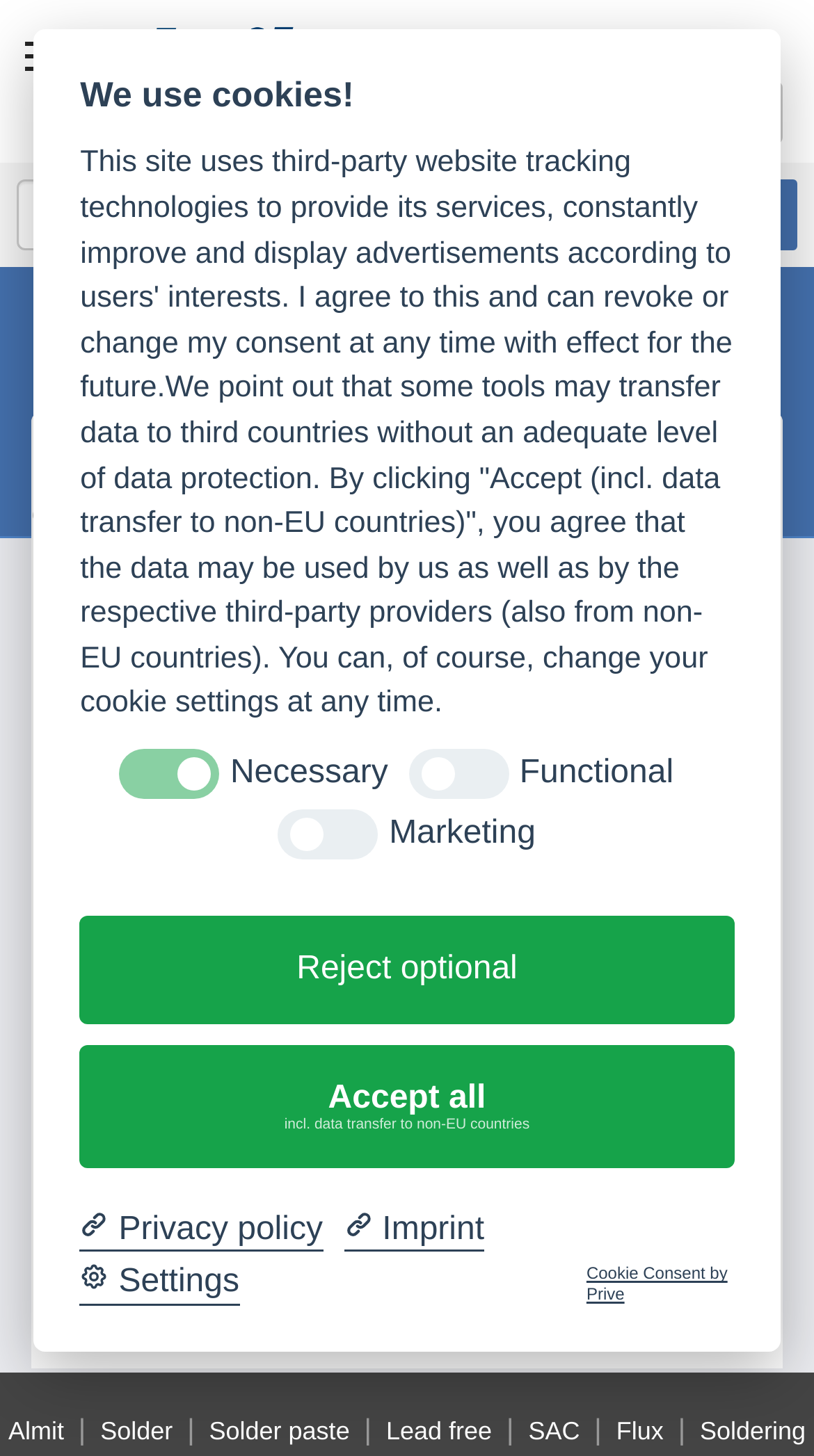Identify the bounding box coordinates for the UI element described as: "Sn63 (Sn-37.0Pb)".

[0.205, 0.412, 1.0, 0.465]